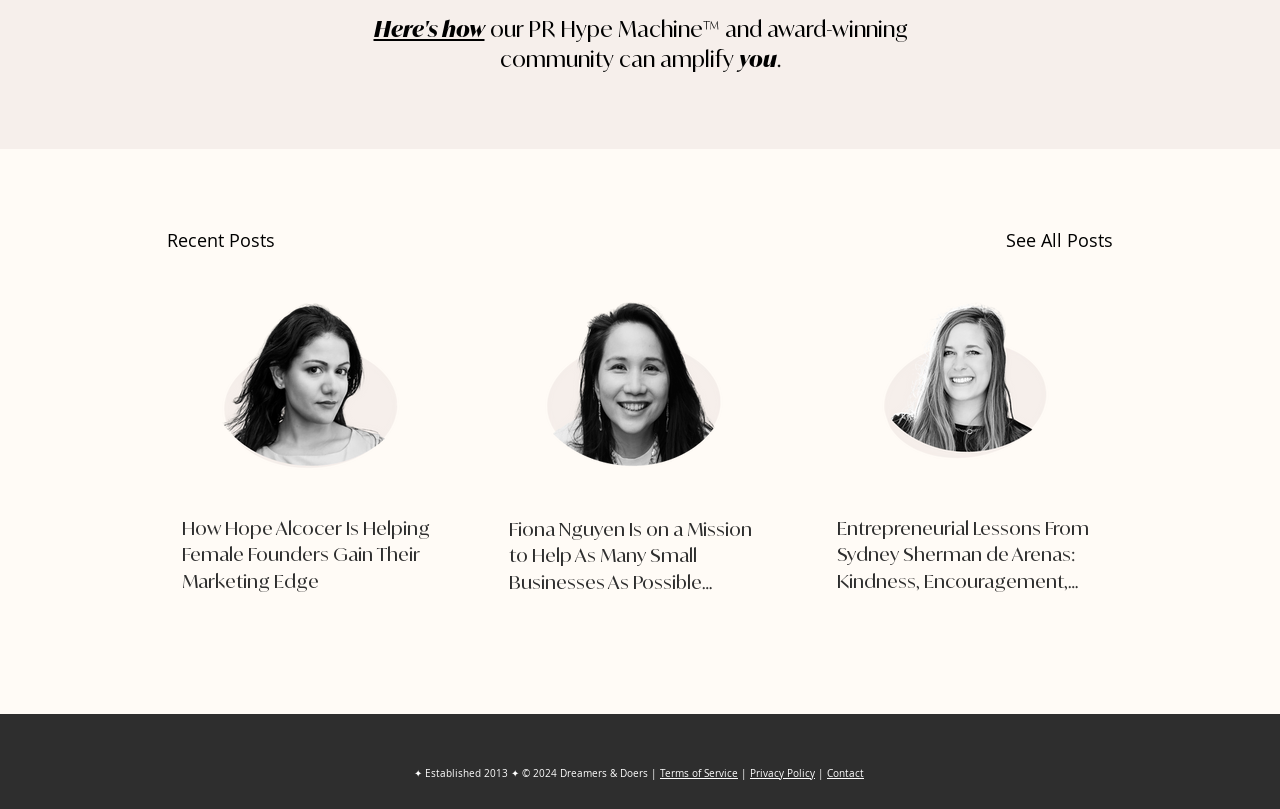Identify the bounding box coordinates of the clickable region to carry out the given instruction: "Go to 'See All Posts'".

[0.786, 0.282, 0.87, 0.312]